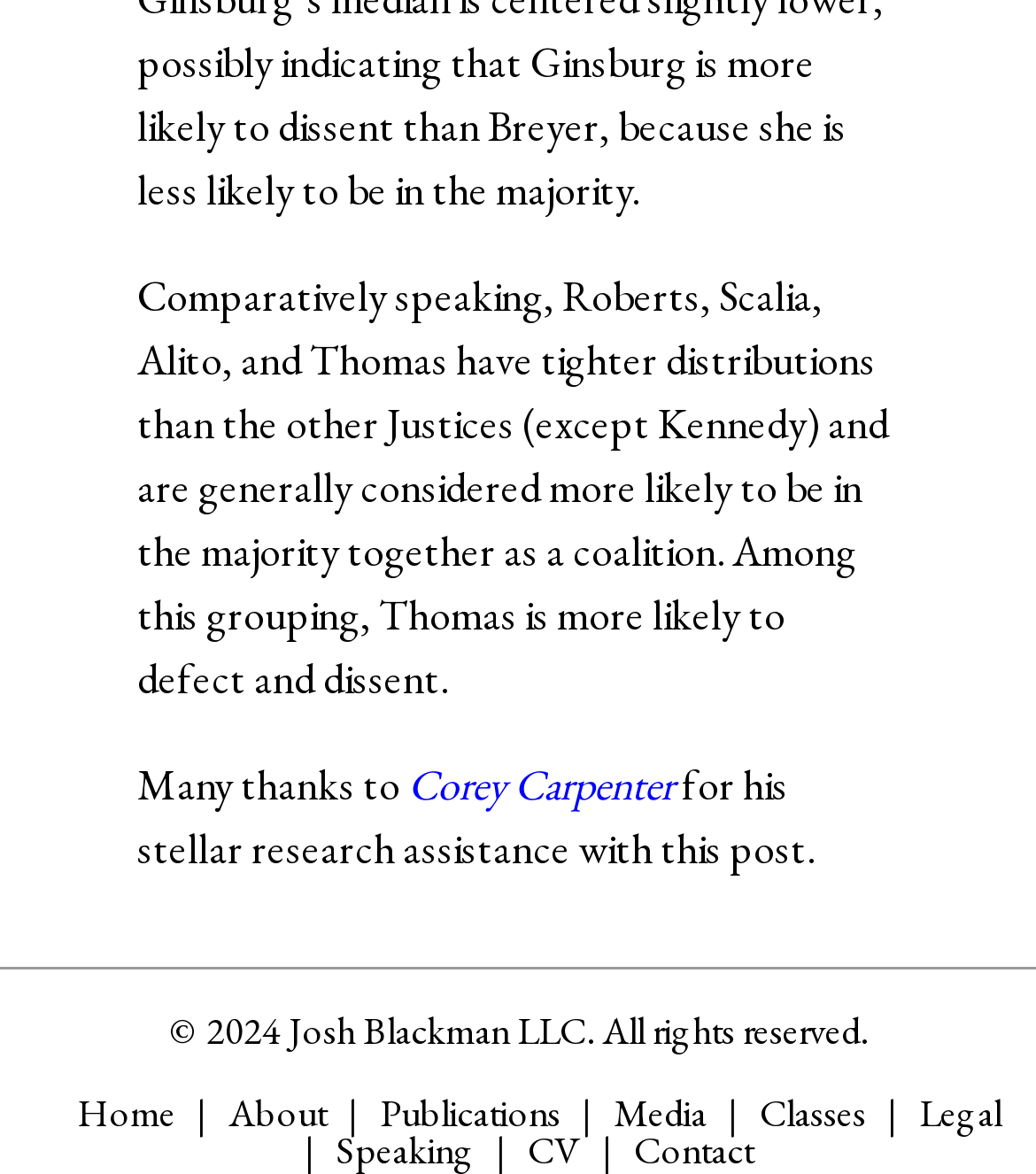Analyze the image and give a detailed response to the question:
Is there a footer section at the bottom of the page?

I observed the layout of the page and found that there is a section at the bottom of the page that contains copyright information and links, which is typically referred to as a footer section.